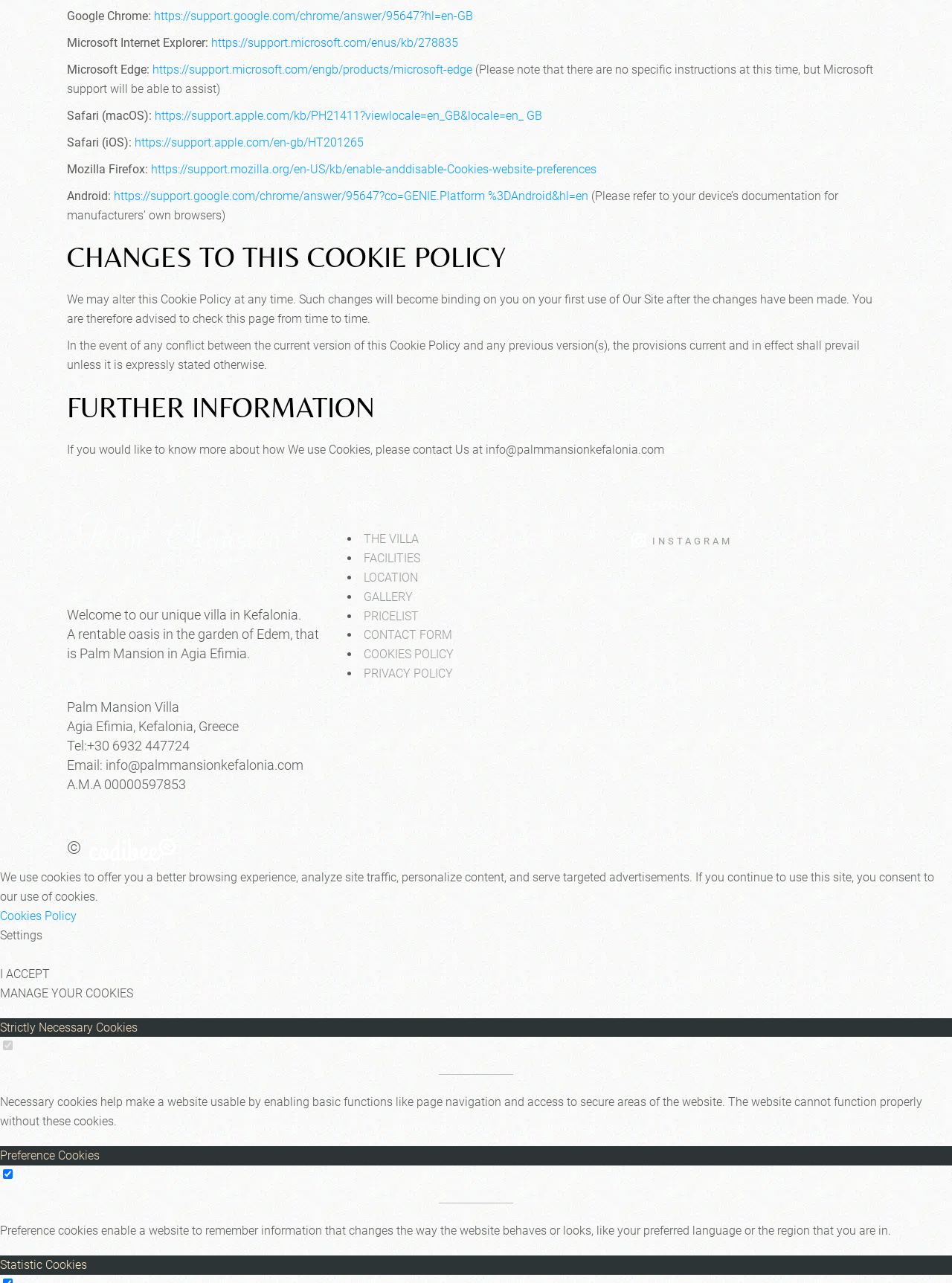Respond to the following query with just one word or a short phrase: 
What is the location of the villa?

Agia Efimia, Kefalonia, Greece